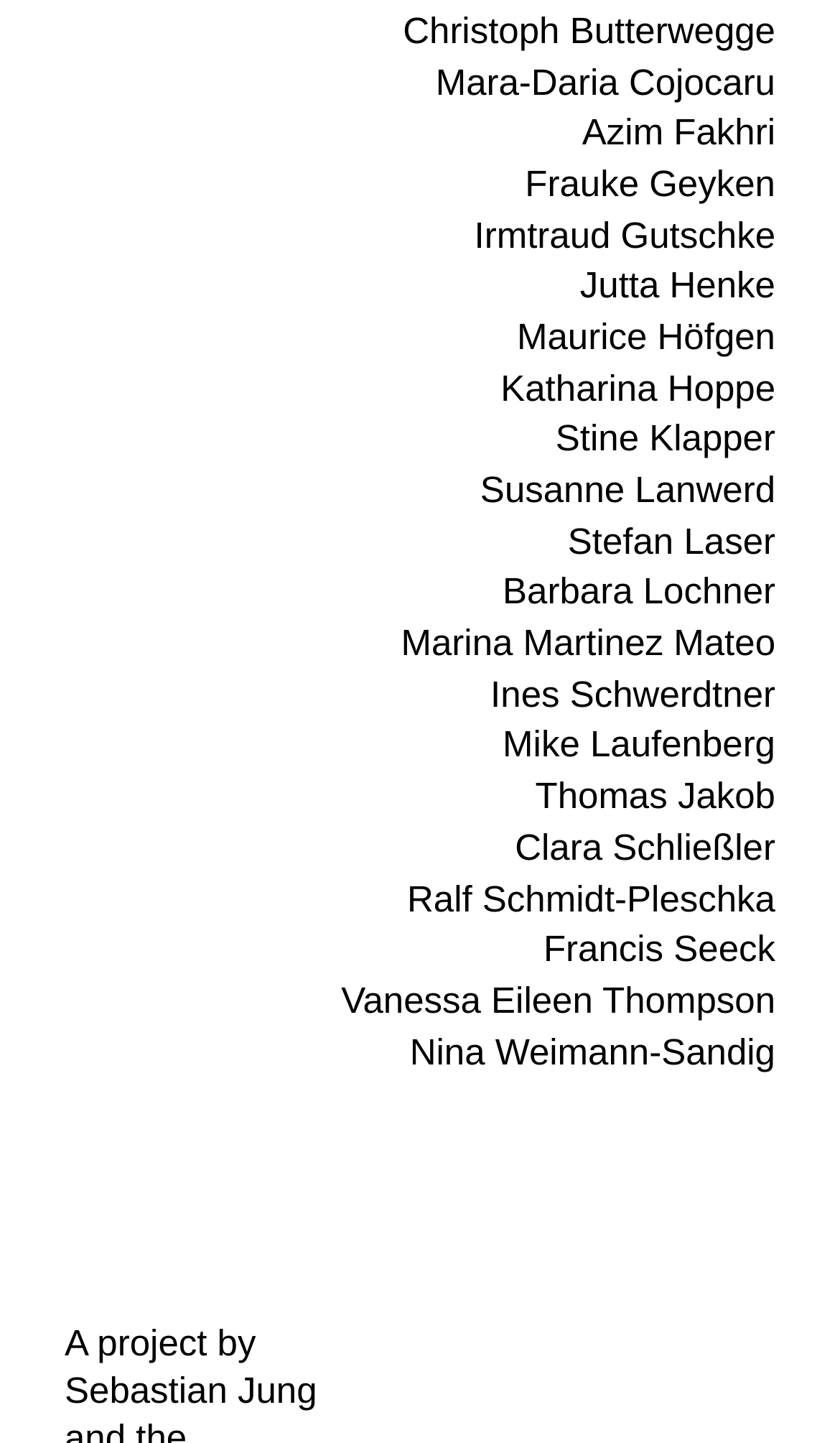Please reply with a single word or brief phrase to the question: 
How many links are on the webpage?

24